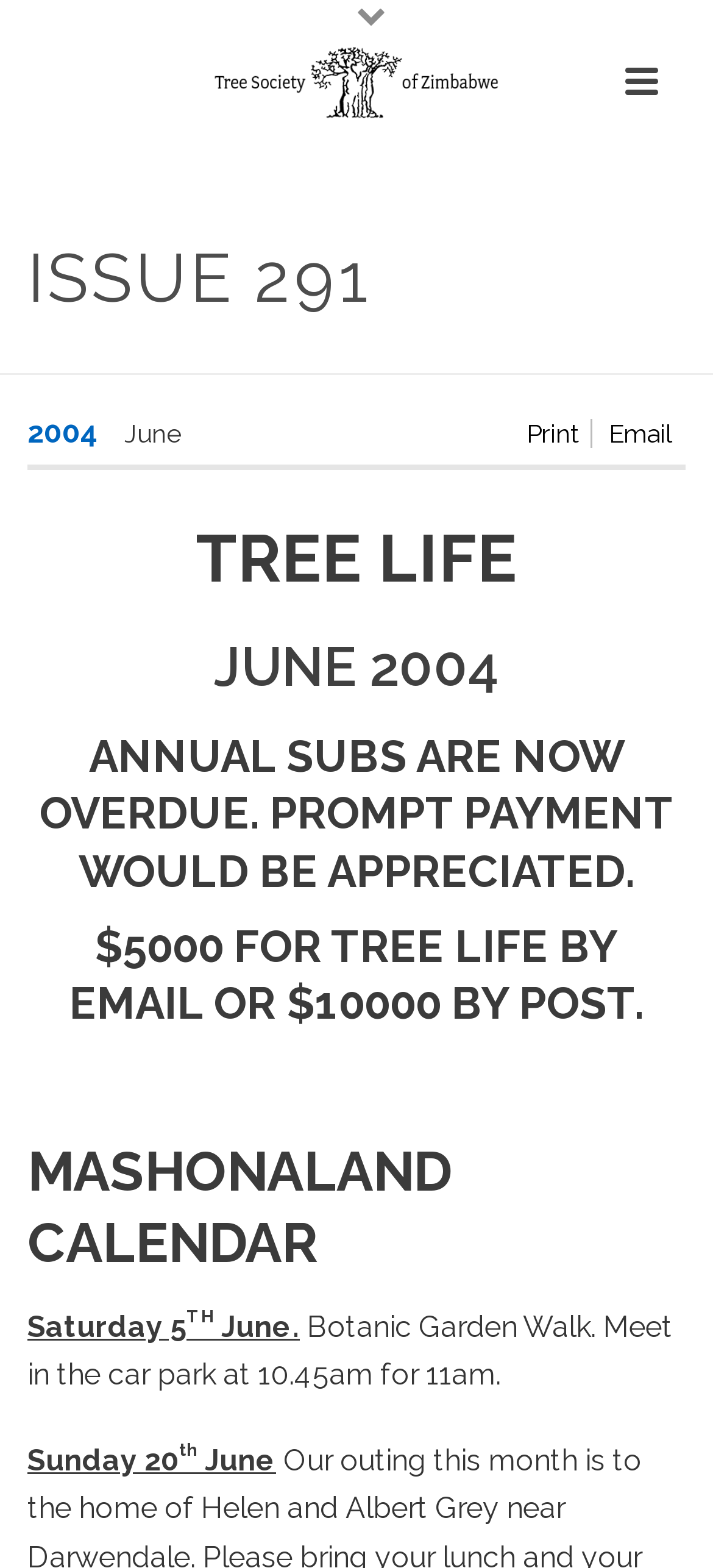Respond to the following query with just one word or a short phrase: 
How much is the subscription fee by email?

$5000